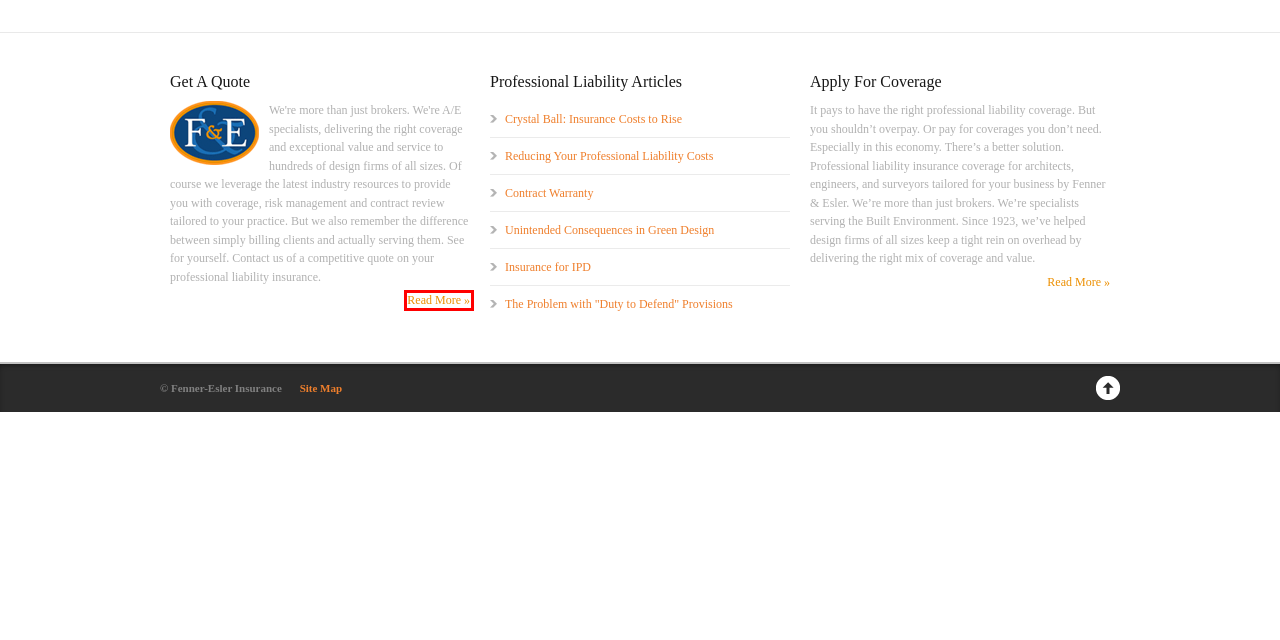Analyze the given webpage screenshot and identify the UI element within the red bounding box. Select the webpage description that best matches what you expect the new webpage to look like after clicking the element. Here are the candidates:
A. Fenner-Esler  Reducing your Professional Liability Costs
B. Fenner-Esler  Insurance for IPD
C. Fenner-Esler  Unintended Consequences in Green Design
D. Fenner-Esler  Contract Warranty
E. Fenner-Esler  The Problem with “Duty to Defend” Provisions
F. Fenner-Esler  Crystal Ball: Insurance Costs to Rise
G. Fenner-Esler  Fenner & Esler Site Map
H. Fenner-Esler  Get a Quote From Fenner Esler

H